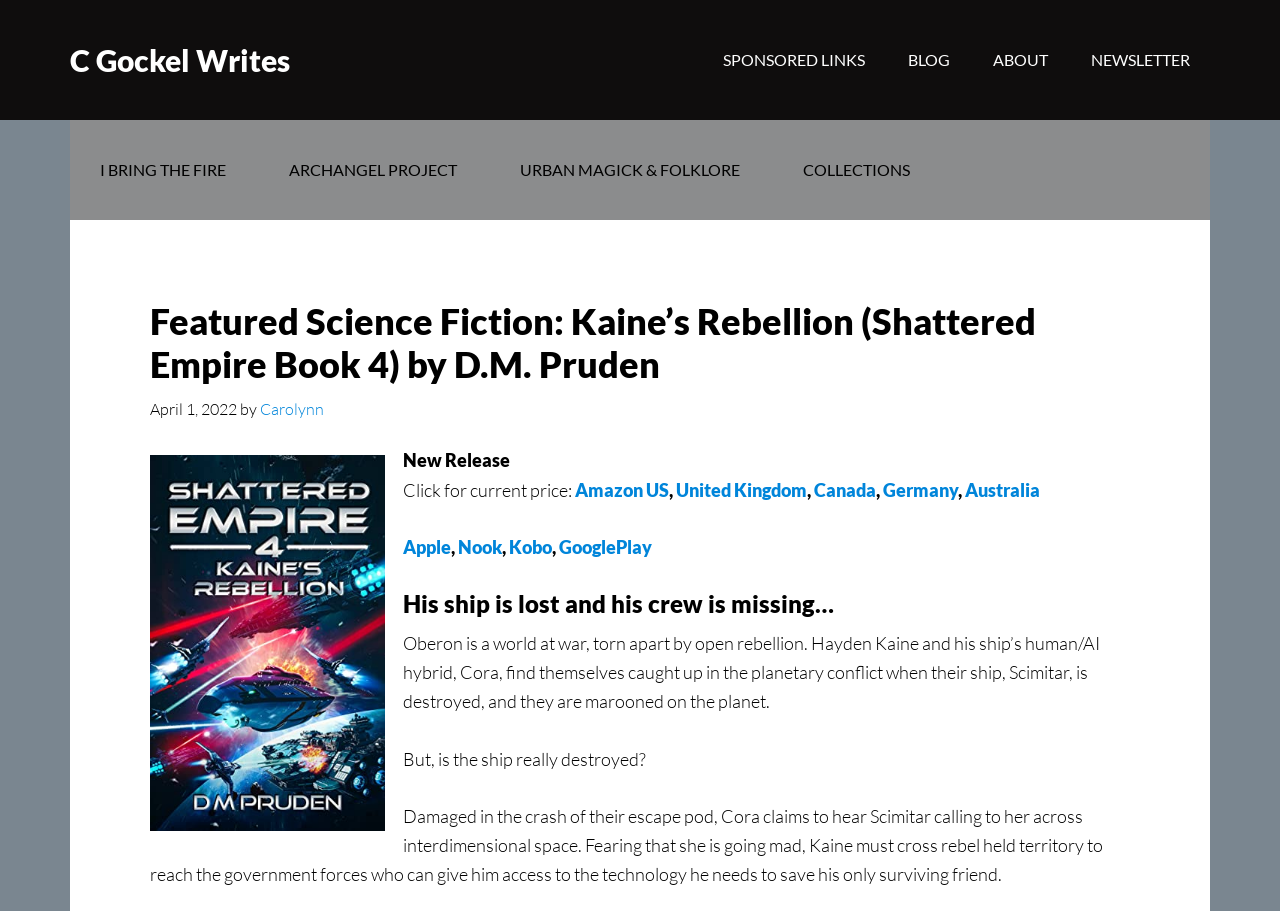Determine the bounding box coordinates of the element that should be clicked to execute the following command: "Click on the link to Apple".

[0.315, 0.588, 0.352, 0.612]